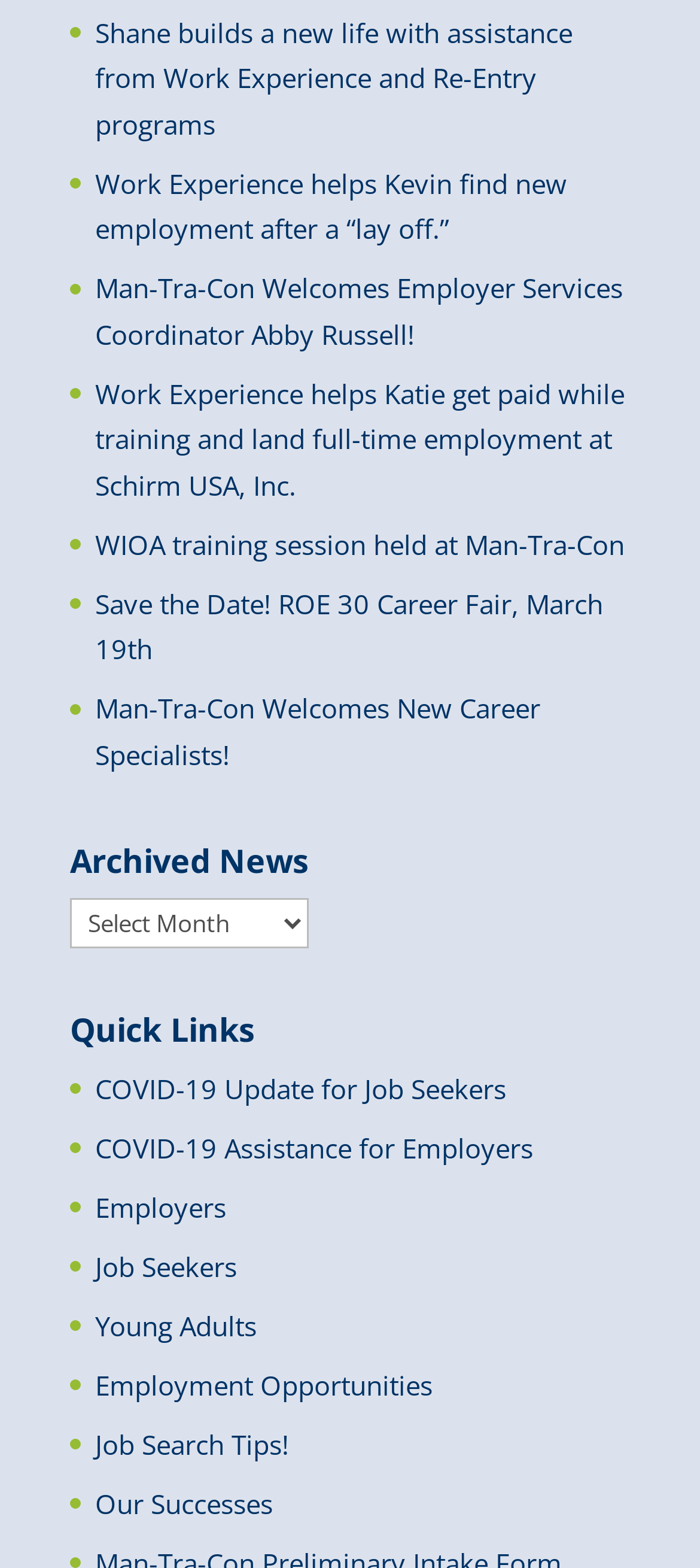Provide the bounding box coordinates of the HTML element described by the text: "Home". The coordinates should be in the format [left, top, right, bottom] with values between 0 and 1.

None